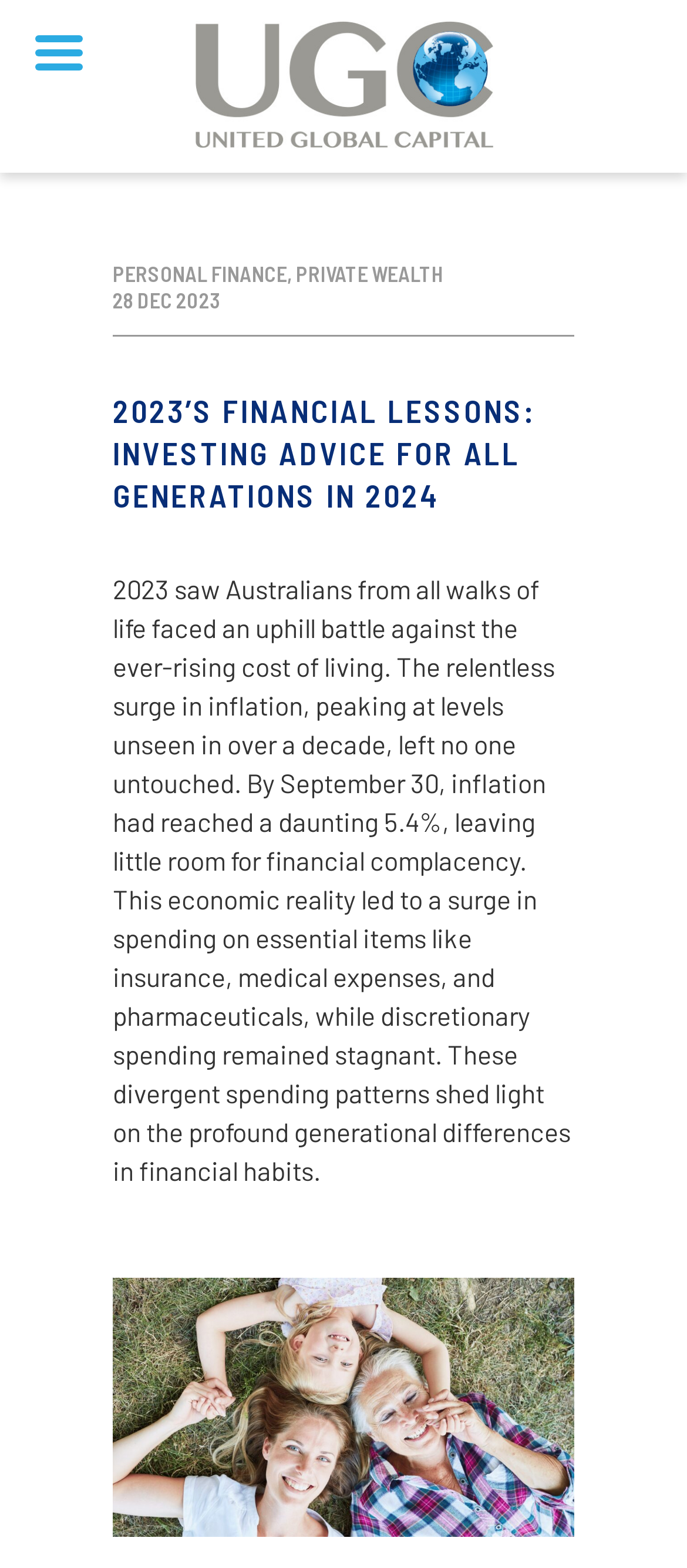Give a comprehensive overview of the webpage, including key elements.

The webpage is about financial insights and investing advice, specifically focusing on generational spending trends and their impact on one's financial future. At the top left, there is a button with an accompanying image. To the right of the button, there is a header section that spans most of the width of the page. This section contains three lines of text: "PERSONAL FINANCE, PRIVATE WEALTH" on the first line, "28 DEC 2023" on the second line, and the main title "2023'S FINANCIAL LESSONS: INVESTING ADVICE FOR ALL GENERATIONS IN 2024" on the third line.

Below the header section, there is a large block of text that discusses the financial landscape of 2023, including the impact of inflation on spending habits and the differences in financial habits between generations. This text is positioned near the top of the page, taking up about half of the page's height.

At the very top of the page, there is a link to "United Global Capital" accompanied by an image with the same name. This link is positioned near the top center of the page.

Near the bottom of the page, there is a figure containing an image related to the article's title, "2023's Financial Lessons: Investing Advice for All Generations in 2024". This image takes up about a quarter of the page's height and is positioned near the bottom right corner.